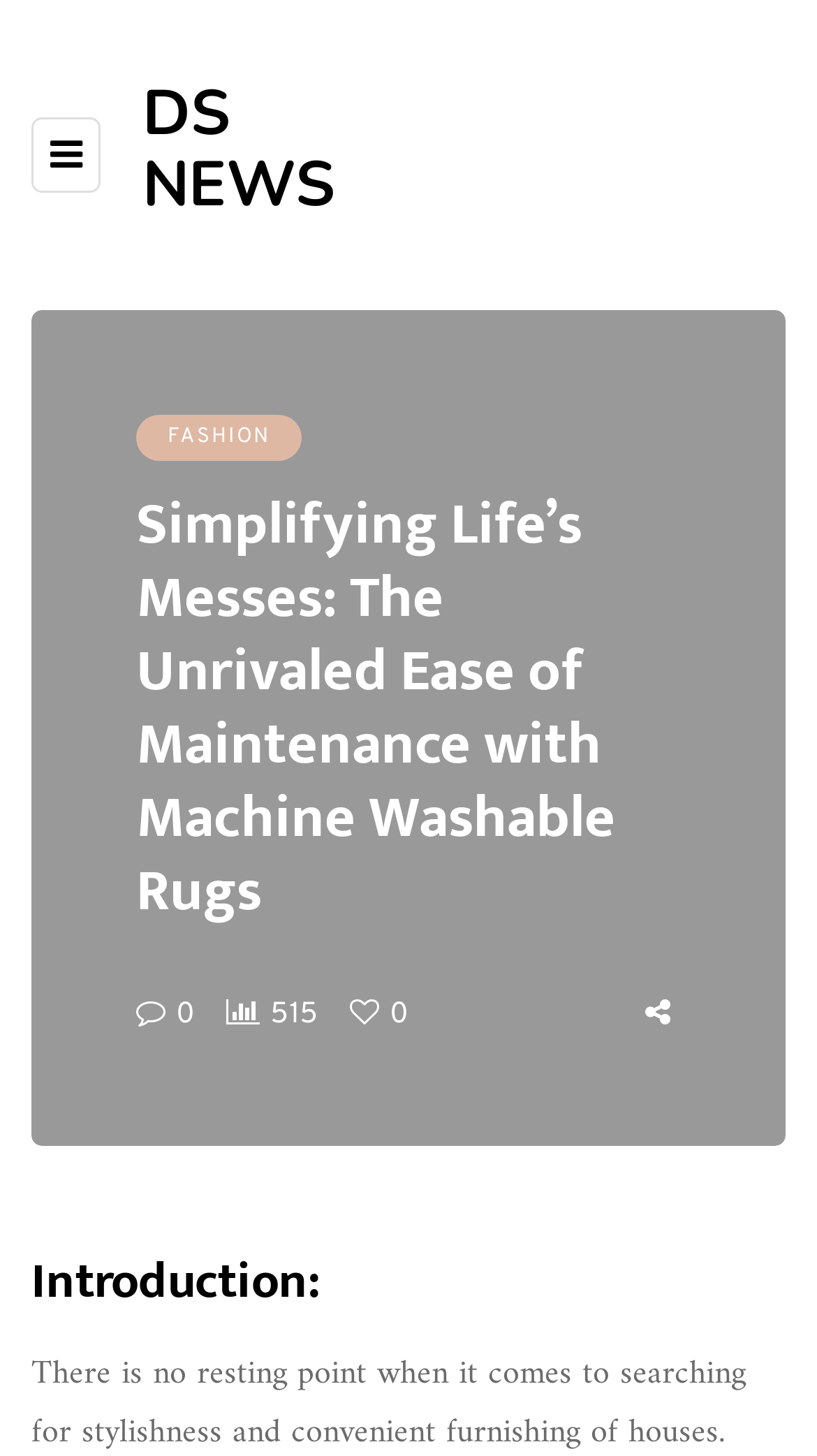Examine the screenshot and answer the question in as much detail as possible: How many pages are there in the article?

I determined the number of pages by looking at the link '0' located at [0.215, 0.684, 0.238, 0.709] which is a sibling of the StaticText '515' and the empty link ''.